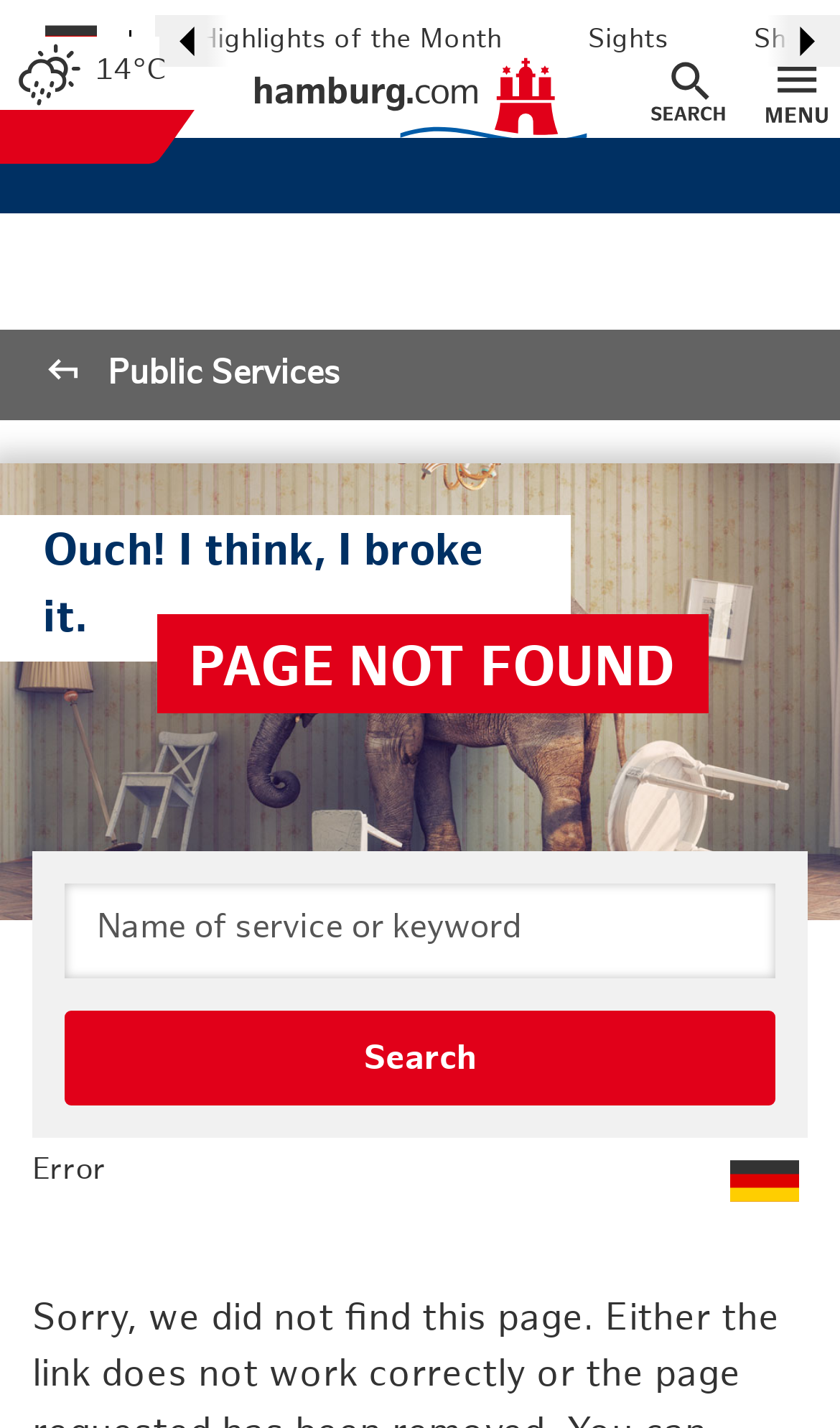Locate the bounding box coordinates of the clickable area to execute the instruction: "Go back to previous page". Provide the coordinates as four float numbers between 0 and 1, represented as [left, top, right, bottom].

[0.185, 0.011, 0.273, 0.047]